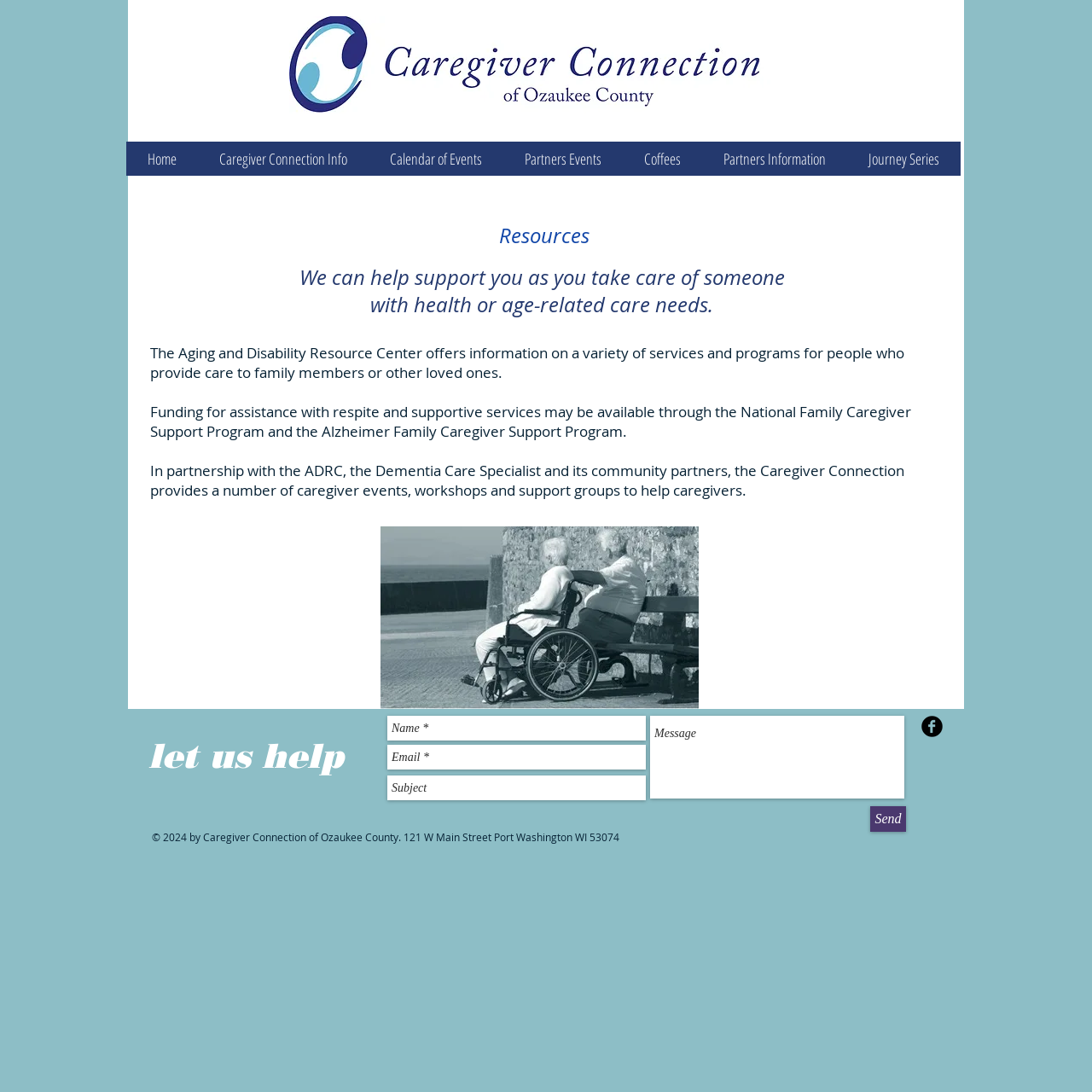Please determine the bounding box coordinates for the element with the description: "aria-label="Name *" name="name-*" placeholder="Name *"".

[0.355, 0.655, 0.591, 0.678]